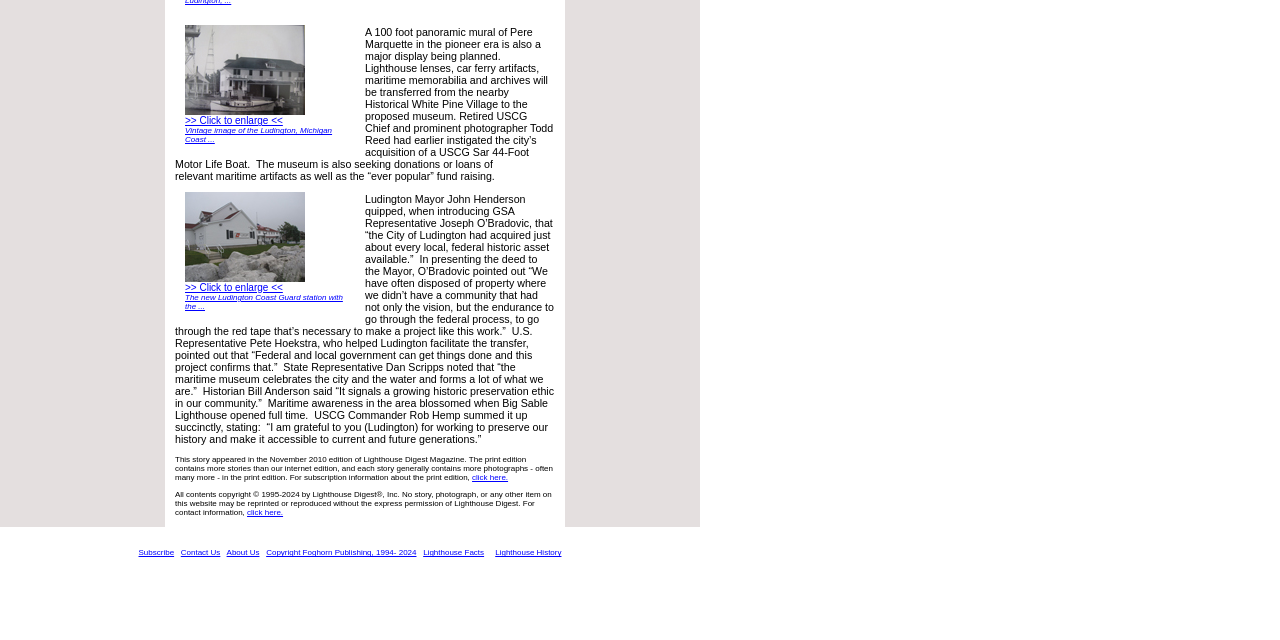Bounding box coordinates must be specified in the format (top-left x, top-left y, bottom-right x, bottom-right y). All values should be floating point numbers between 0 and 1. What are the bounding box coordinates of the UI element described as: Lighthouse History

[0.387, 0.857, 0.439, 0.871]